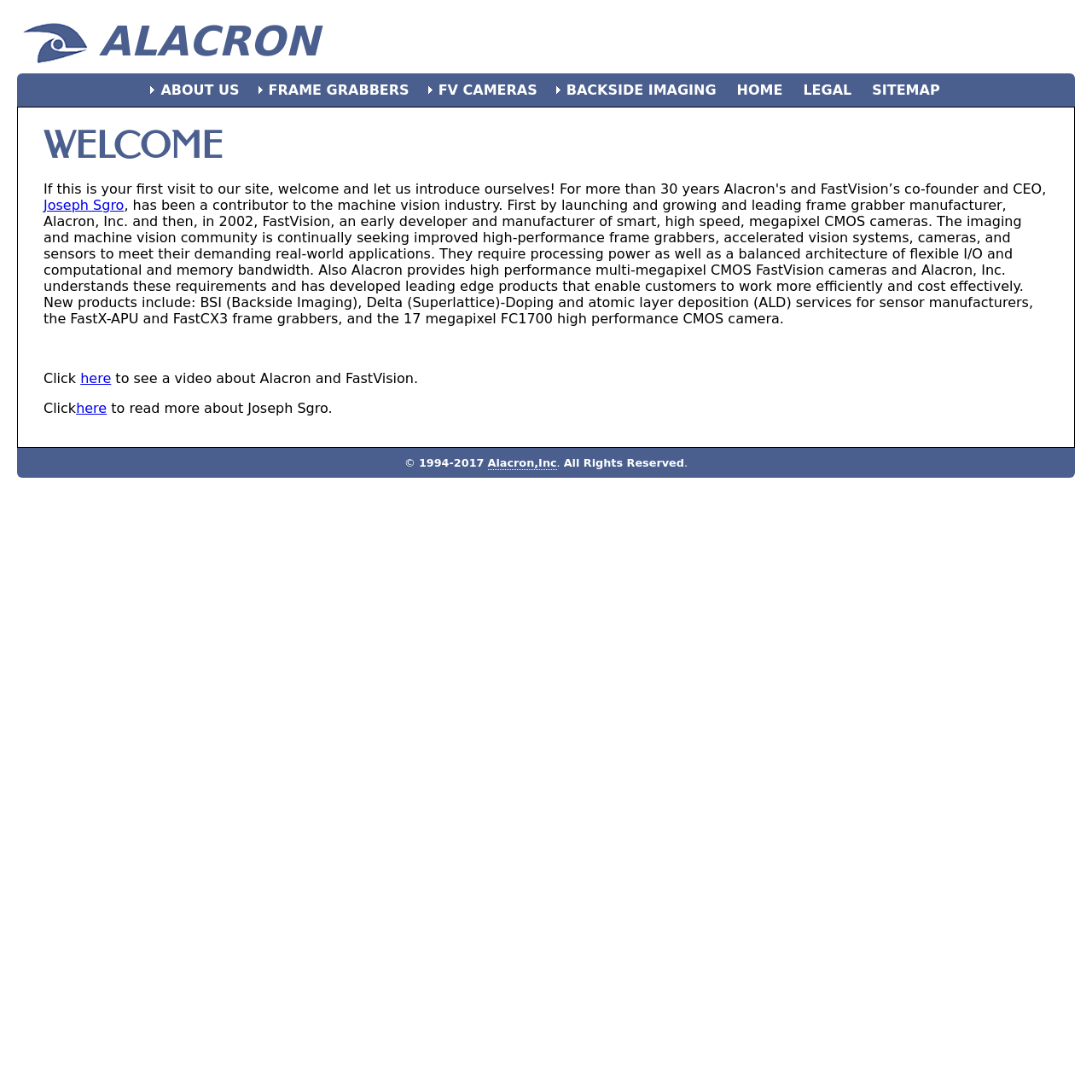Provide the bounding box coordinates of the UI element this sentence describes: "ABOUT US".

[0.13, 0.067, 0.229, 0.098]